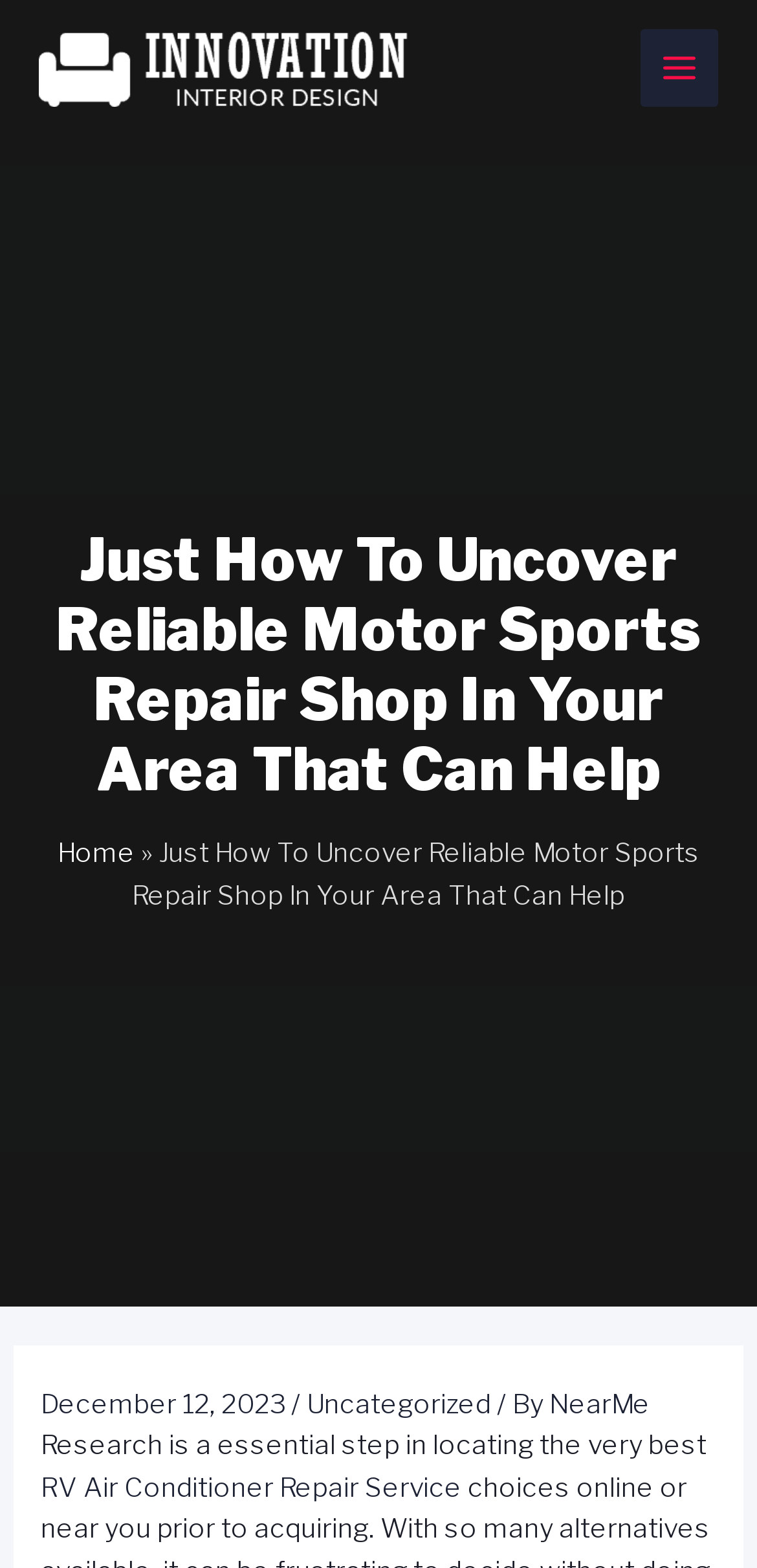Detail the features and information presented on the webpage.

The webpage appears to be a blog post or article discussing how to find reliable motor sports repair shops in your area. At the top left of the page, there is a link with no text, followed by a button labeled "Main Menu" with an accompanying image to its right. 

Below these elements, the main heading "Just How To Uncover Reliable Motor Sports Repair Shop In Your Area That Can Help" is prominently displayed, spanning almost the entire width of the page. 

On the left side of the page, there is a navigation menu consisting of a link labeled "Home" and a separator "»". 

Further down, there is a header section containing the date "December 12, 2023", a category label "Uncategorized", and an author label "NearMe". 

The main content of the page starts with a paragraph of text, which begins with "Research is a essential step in locating the very best". This text is followed by a link labeled "RV Air Conditioner Repair Service", which suggests that the article may be discussing this specific topic in more detail.